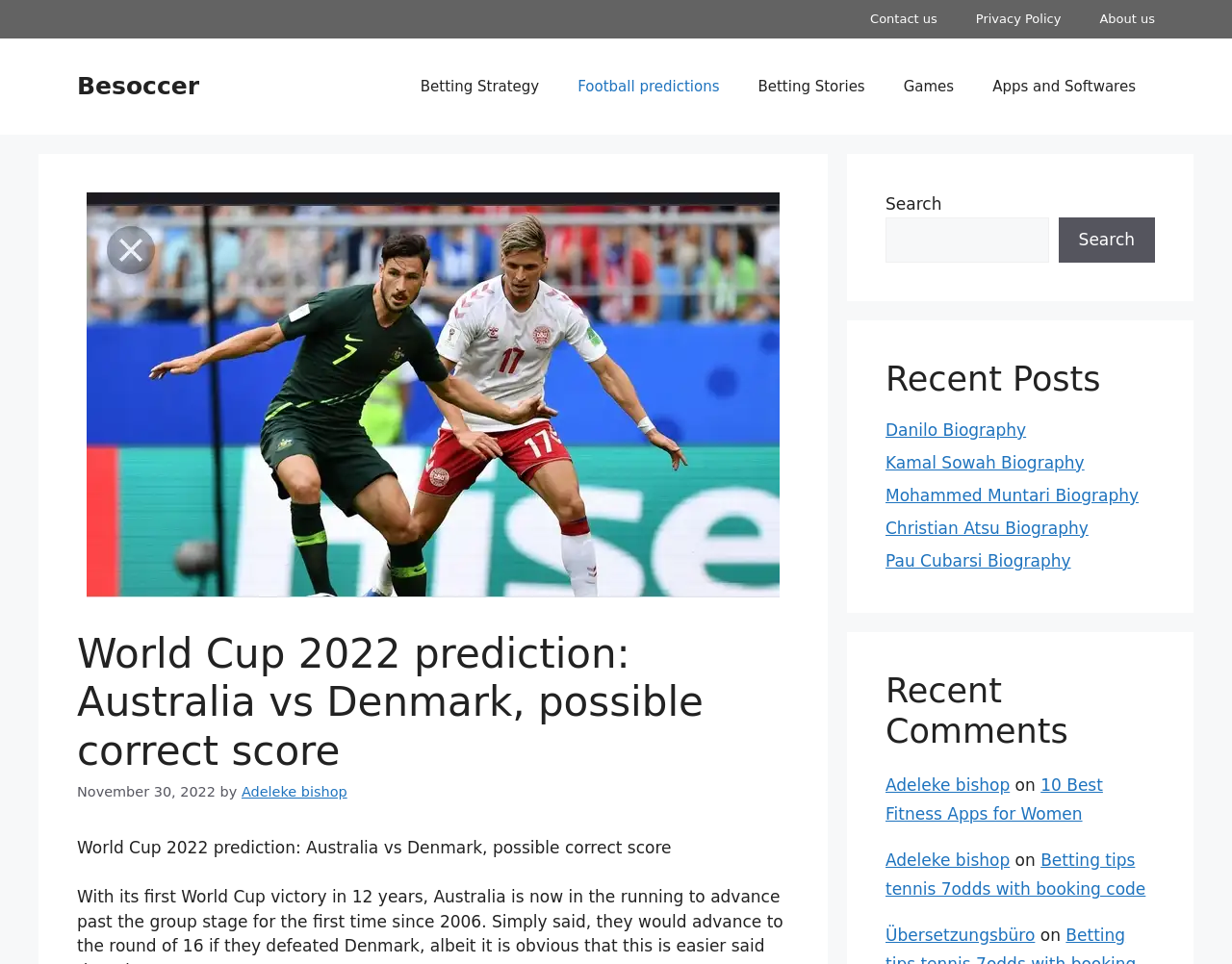Give the bounding box coordinates for the element described as: "News Center".

None